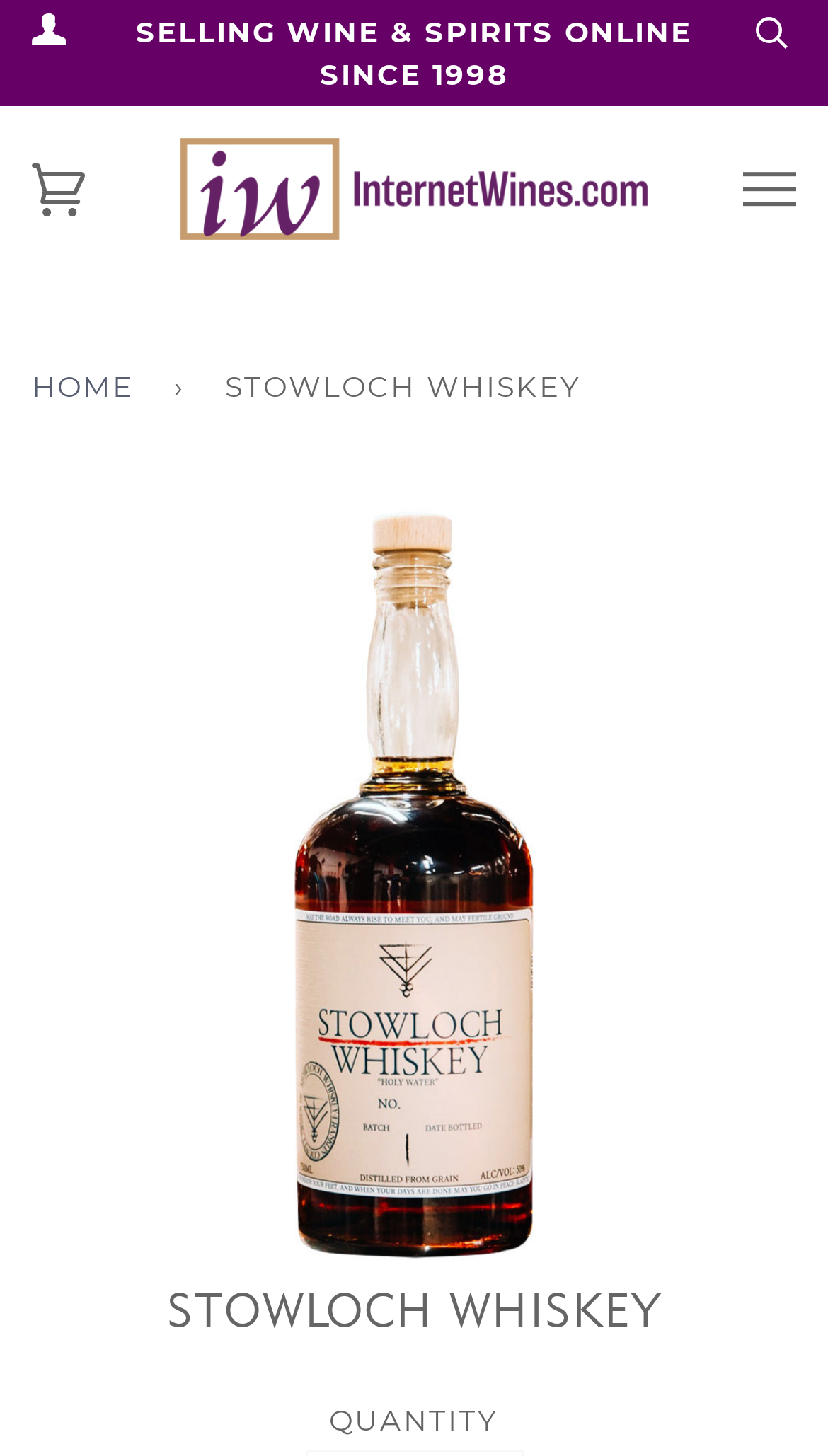Can you look at the image and give a comprehensive answer to the question:
Is the search box located at the top of the page?

I determined the location of the search box by examining its bounding box coordinates, which indicate that it is located near the top of the page, with a y1 value of 0.003.